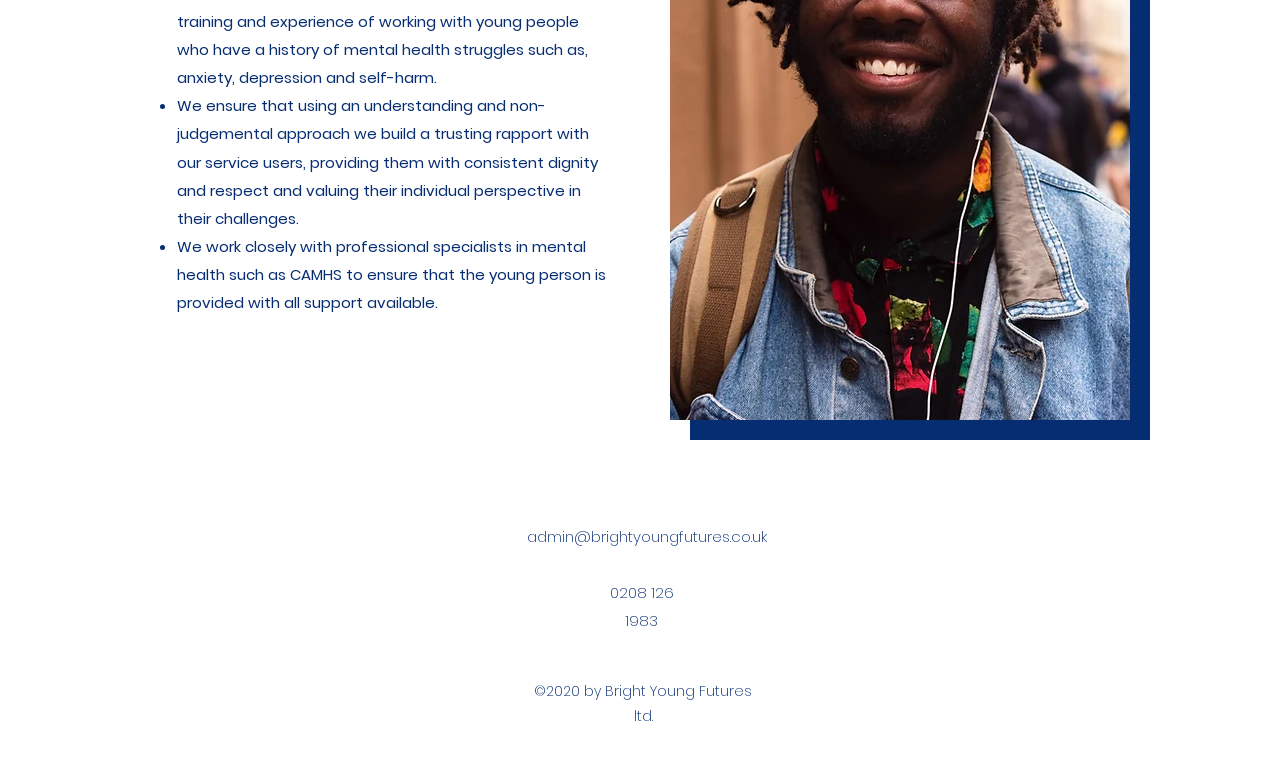For the element described, predict the bounding box coordinates as (top-left x, top-left y, bottom-right x, bottom-right y). All values should be between 0 and 1. Element description: admin@brightyoungfutures.co.uk

[0.412, 0.691, 0.599, 0.719]